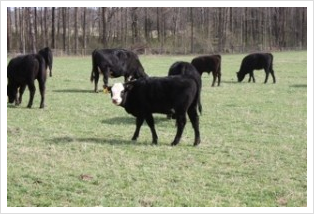What lines the horizon in the background?
Answer the question with a single word or phrase, referring to the image.

Trees